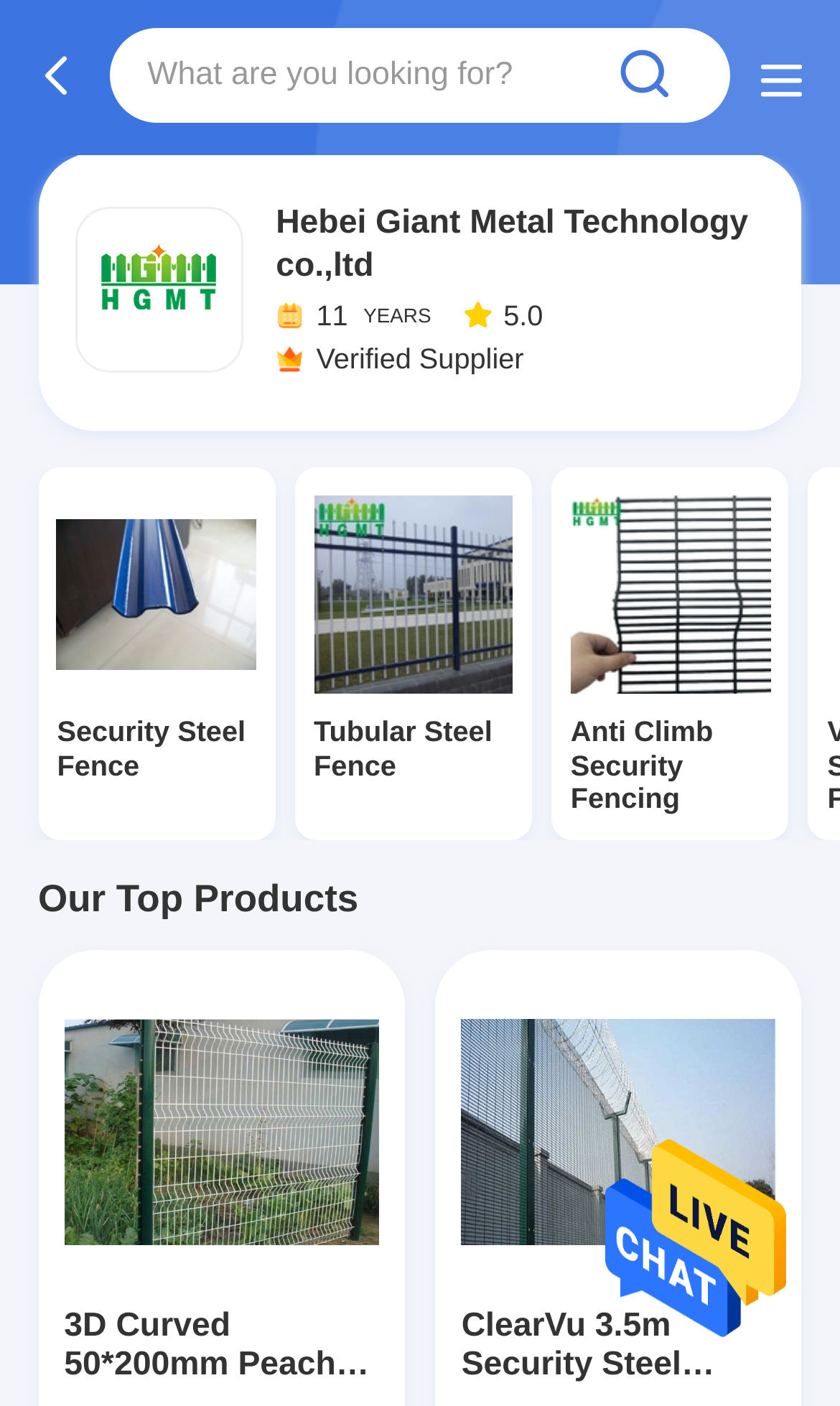Locate and extract the text of the main heading on the webpage.

Hebei Giant Metal Technology co.,ltd